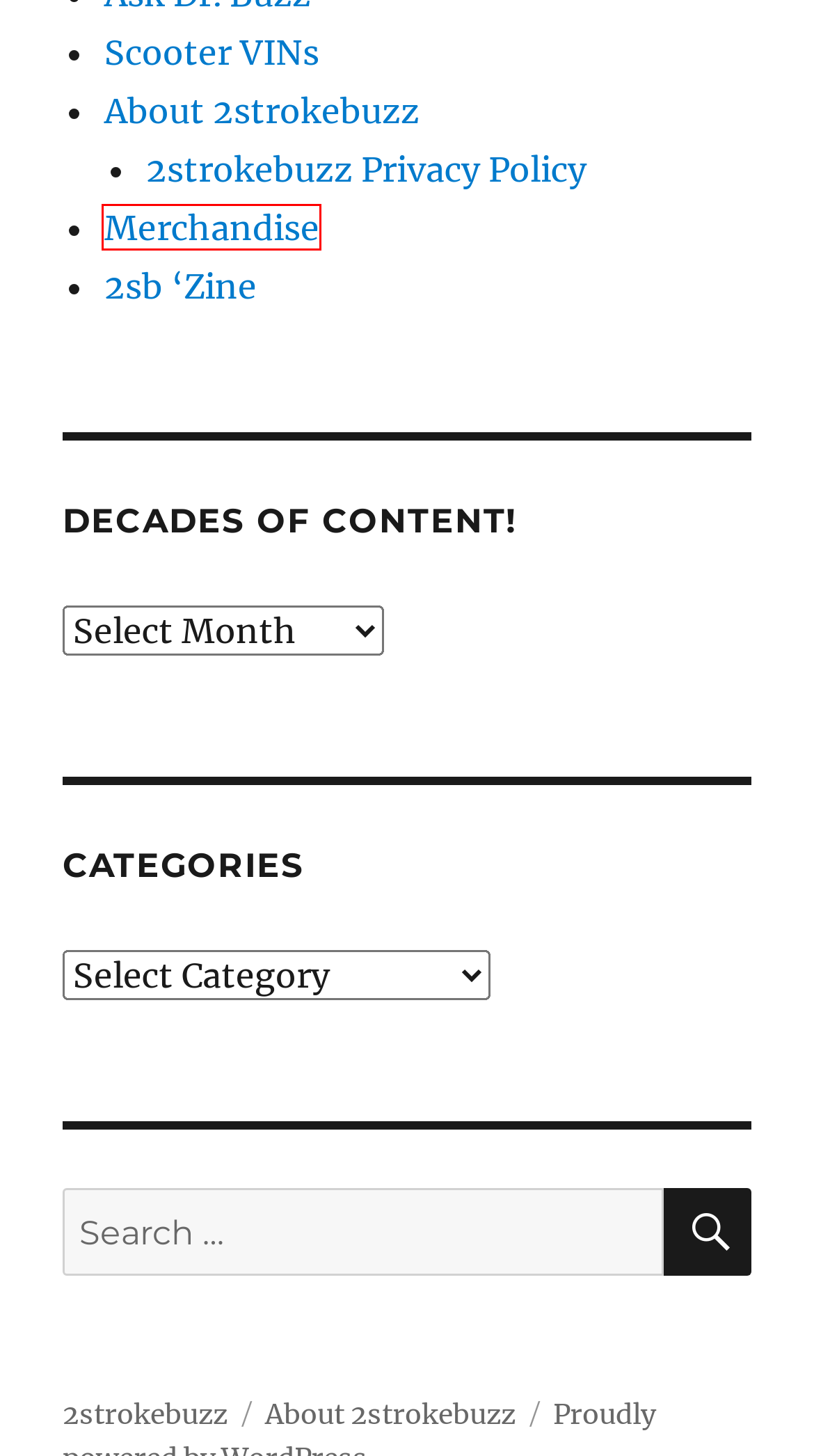Consider the screenshot of a webpage with a red bounding box around an element. Select the webpage description that best corresponds to the new page after clicking the element inside the red bounding box. Here are the candidates:
A. About 2strokebuzz – 2strokebuzz
B. 2sb ‘Zine – 2strokebuzz
C. 2strokebuzz Zines: Past and Future? – 2strokebuzz
D. 2strokebuzz Privacy Policy – 2strokebuzz
E. MSF’s Rider Perception tests – 2strokebuzz
F. Scooter VINs – 2strokebuzz
G. Merchandise – 2strokebuzz
H. Advertise on 2SB – 2strokebuzz

G